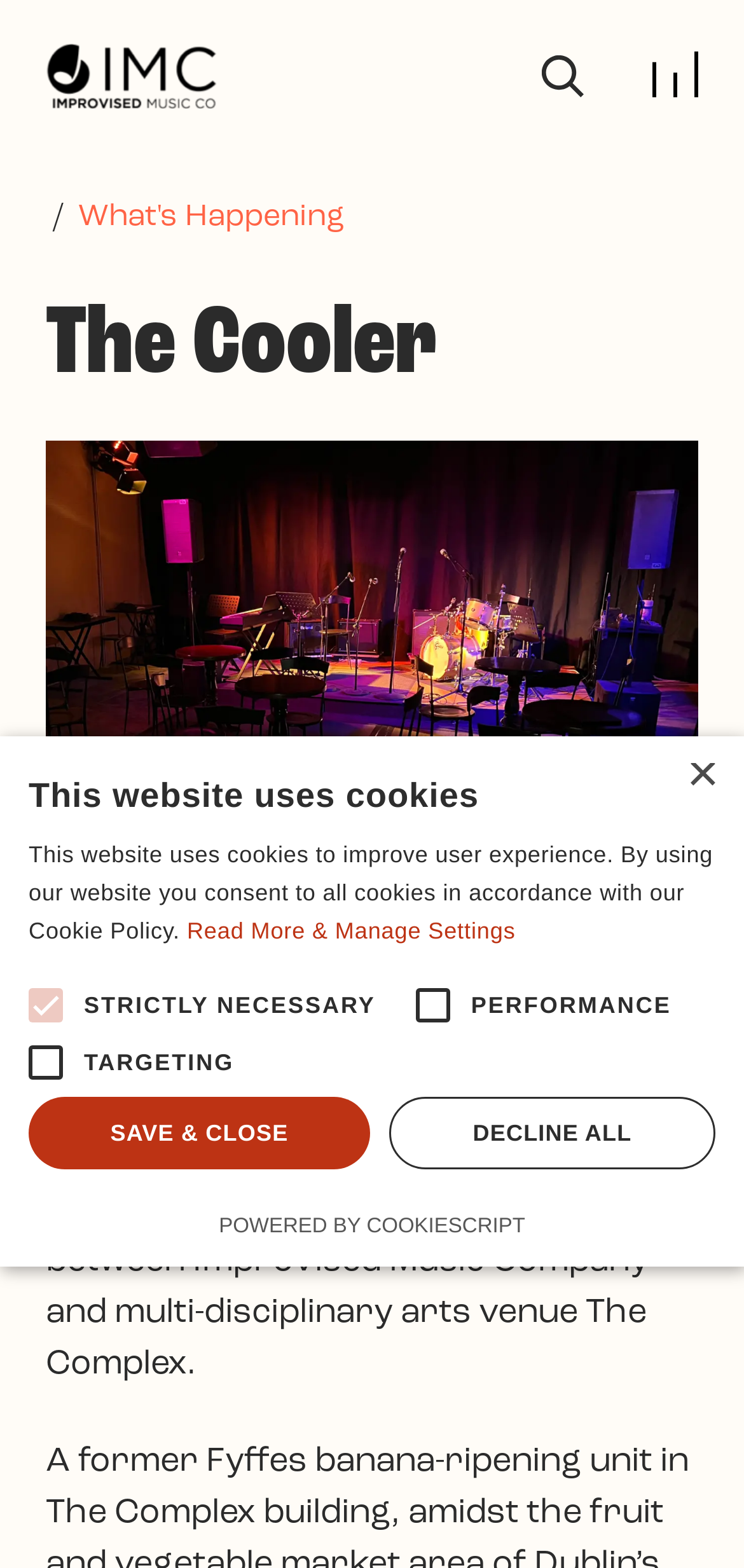Using the webpage screenshot, find the UI element described by aria-label="Improvised Music Company". Provide the bounding box coordinates in the format (top-left x, top-left y, bottom-right x, bottom-right y), ensuring all values are floating point numbers between 0 and 1.

[0.062, 0.028, 0.292, 0.07]